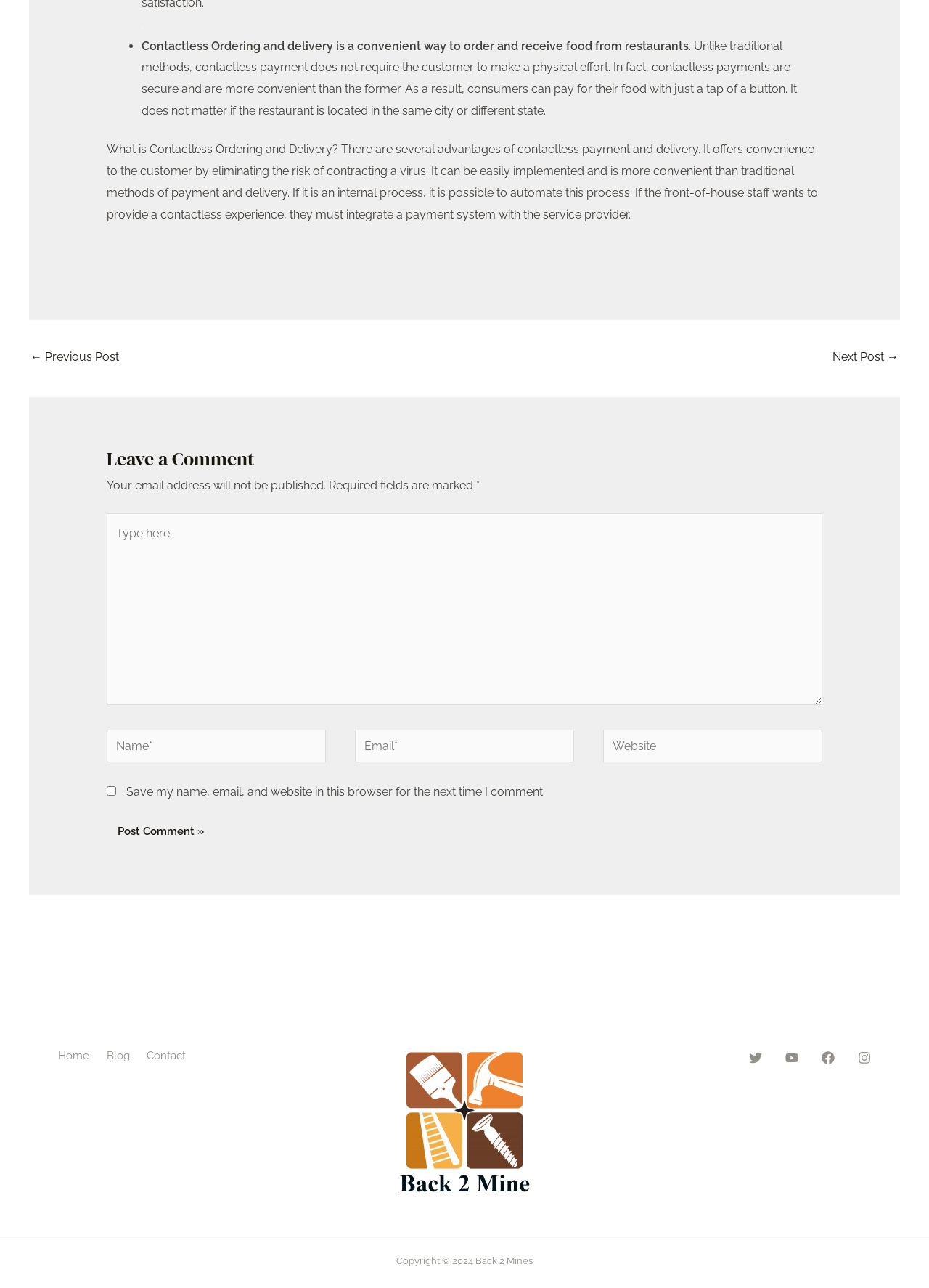What are the advantages of contactless payment and delivery?
Based on the image, please offer an in-depth response to the question.

According to the webpage, the advantages of contactless payment and delivery include convenience to the customer, security, and the possibility of automation, which can eliminate the risk of contracting a virus and make the process more efficient.